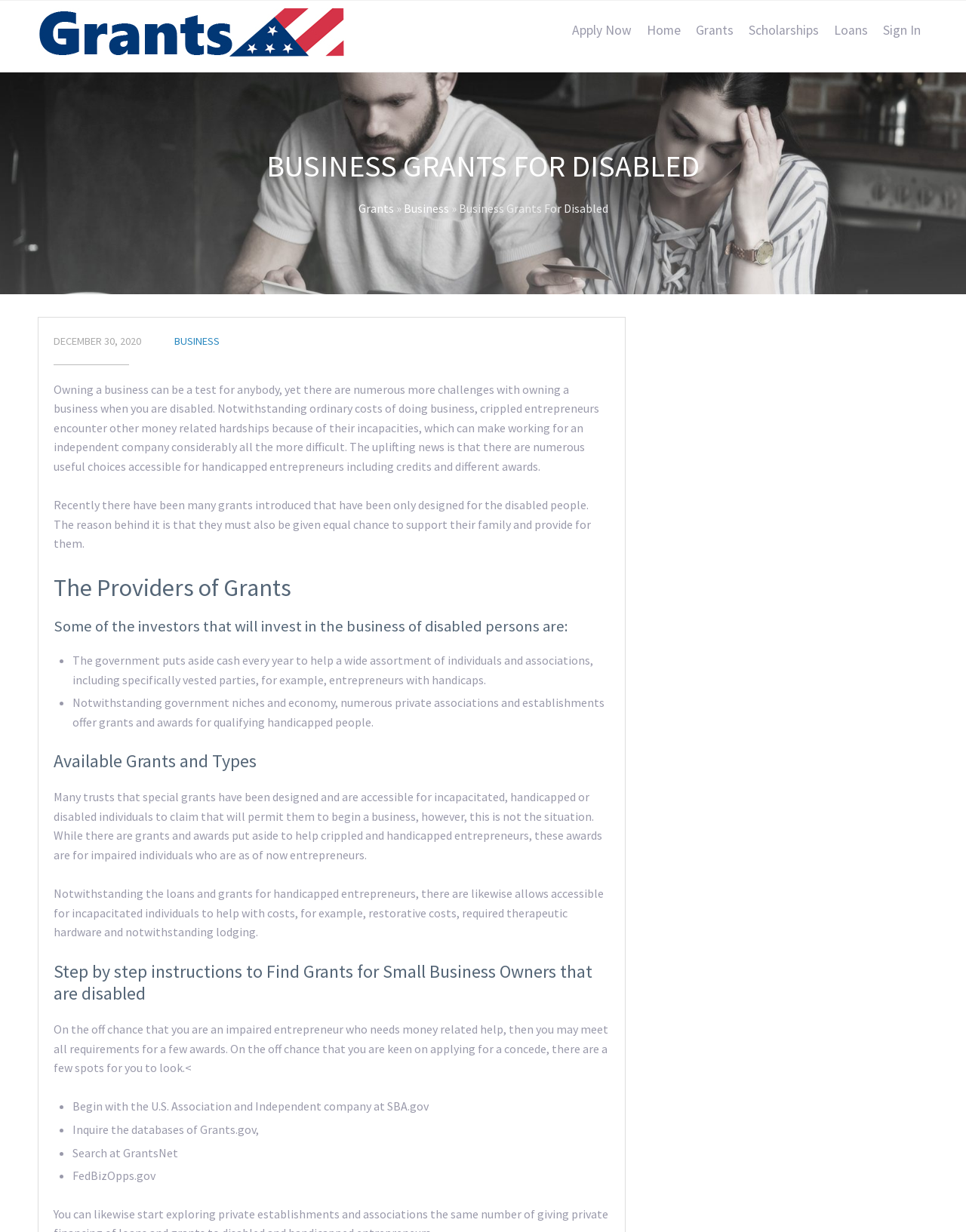Please identify the bounding box coordinates of the element's region that should be clicked to execute the following instruction: "Click on 'Apply Now'". The bounding box coordinates must be four float numbers between 0 and 1, i.e., [left, top, right, bottom].

[0.584, 0.01, 0.662, 0.039]